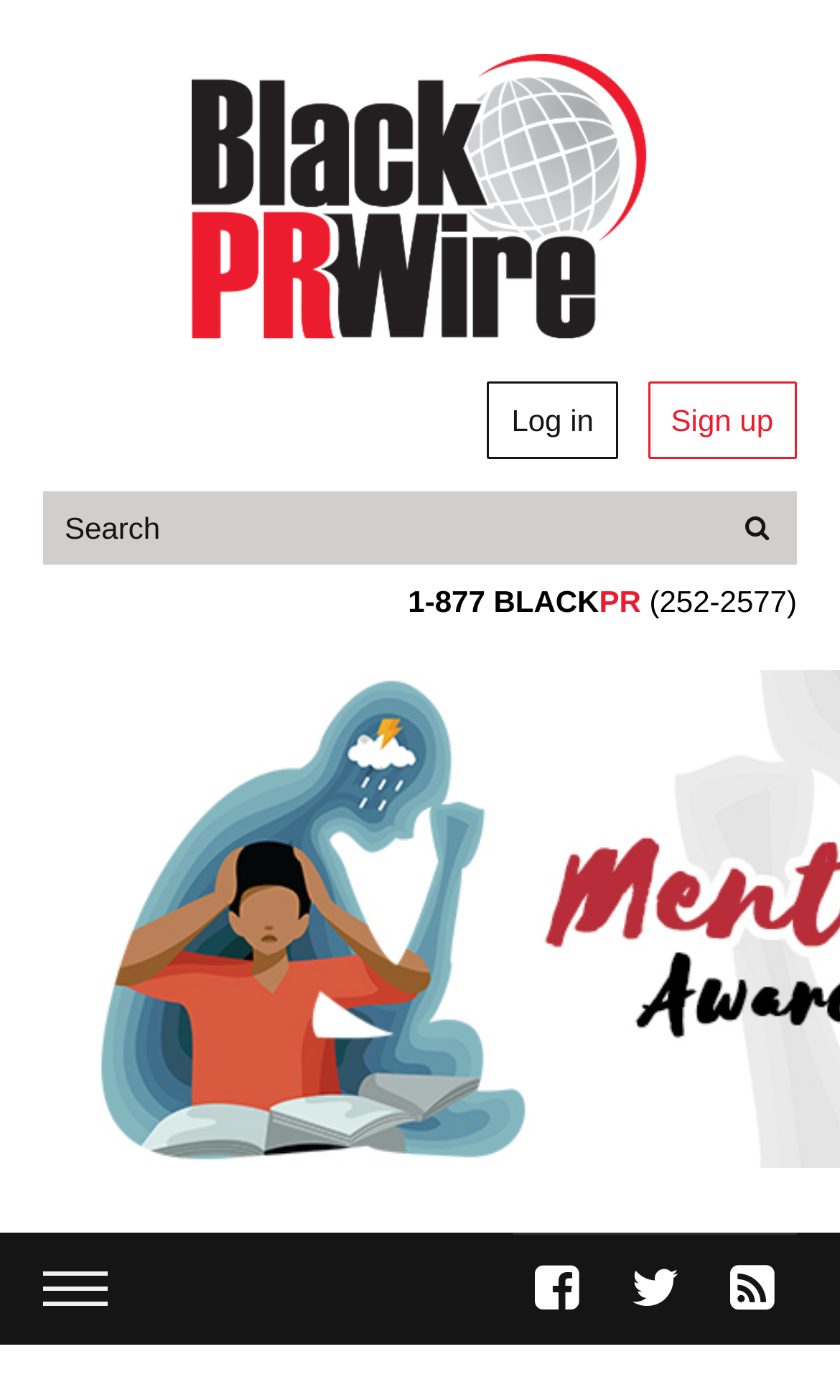Locate the bounding box of the user interface element based on this description: "aria-label="Search"".

[0.856, 0.351, 0.949, 0.403]